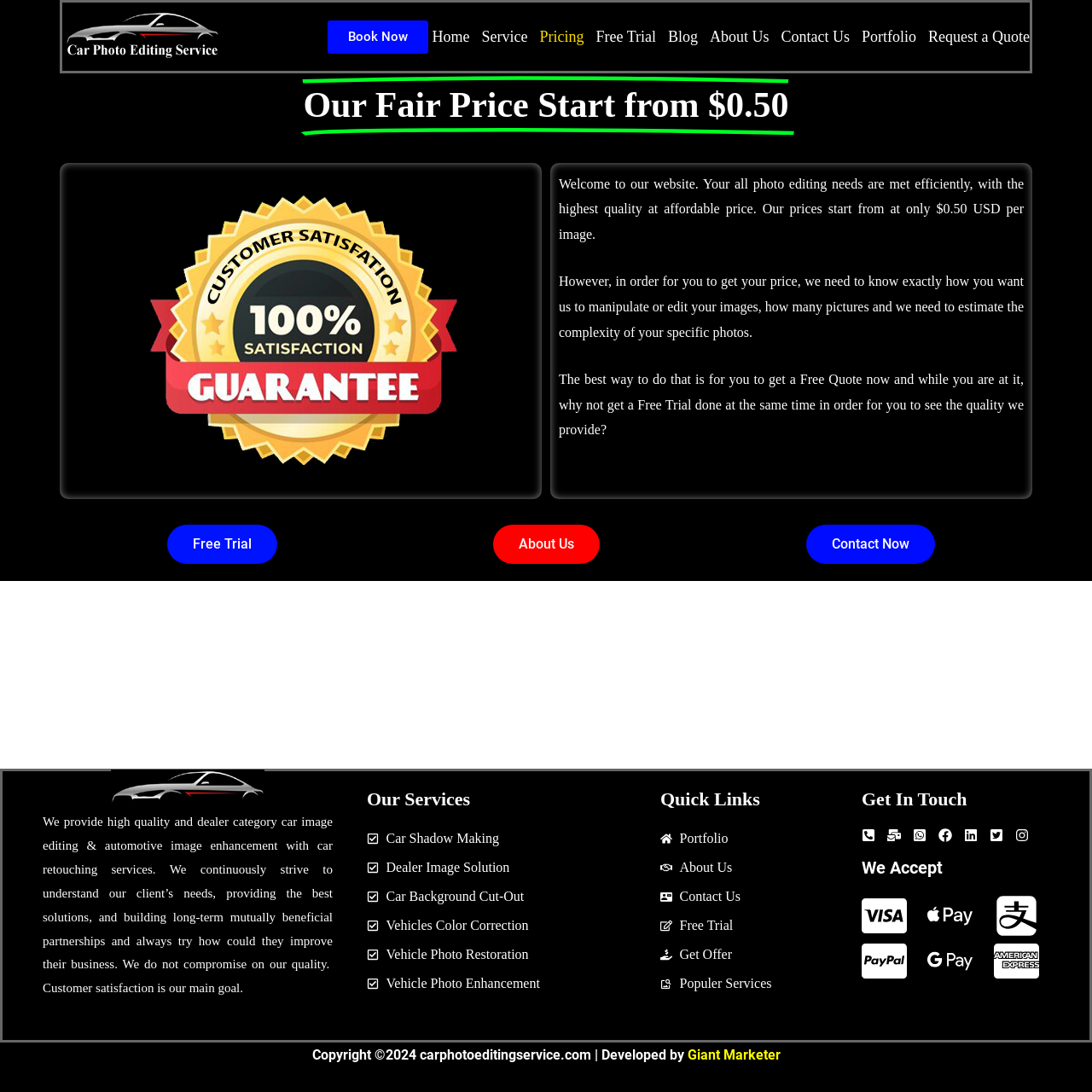What is the company's approach to business?
Look at the image and construct a detailed response to the question.

The company's approach to business is to build long-term mutually beneficial partnerships with its clients, which is mentioned in the static text 'We continuously strive to understand our client’s needs, providing the best solutions, and building long-term mutually beneficial partnerships and always try how could they improve their business.'